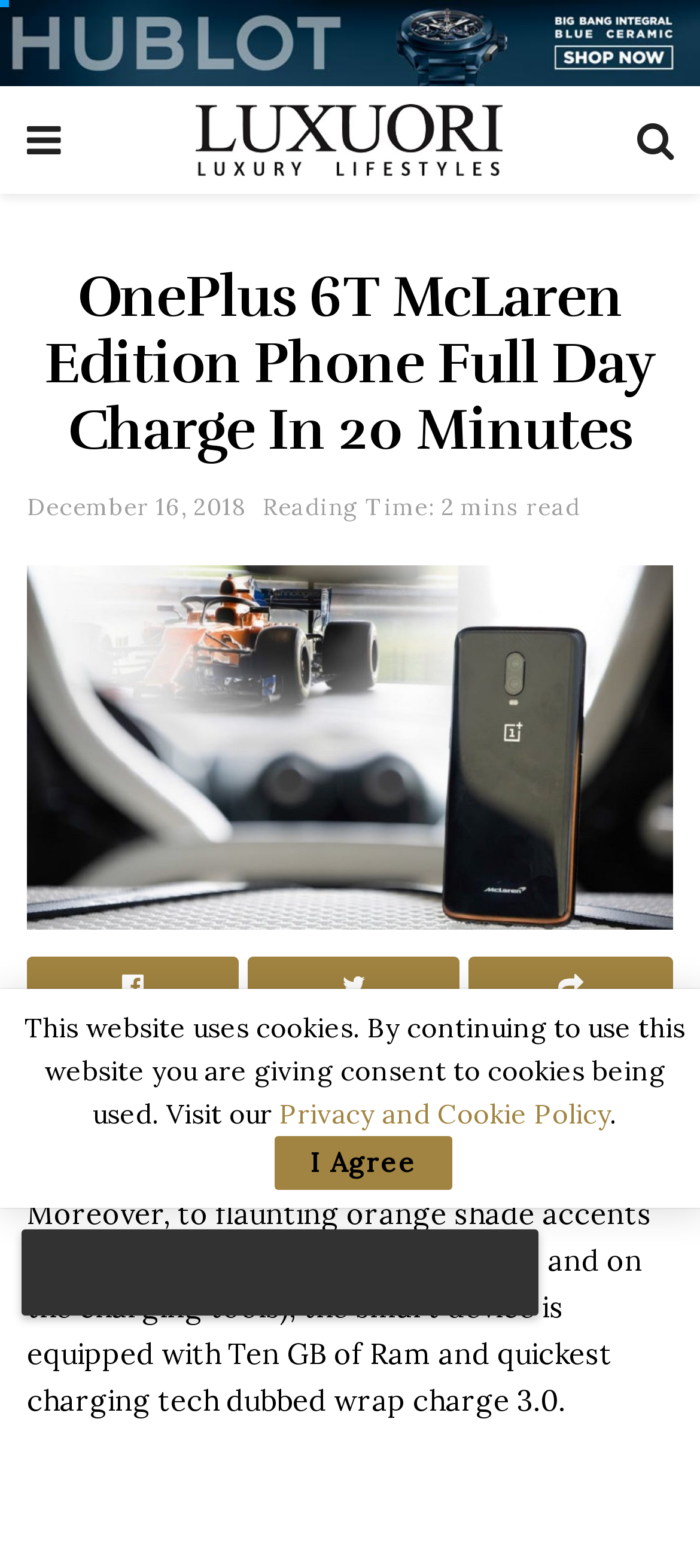What is the name of the charging technology used in the phone?
Please look at the screenshot and answer using one word or phrase.

Wrap charge 3.0